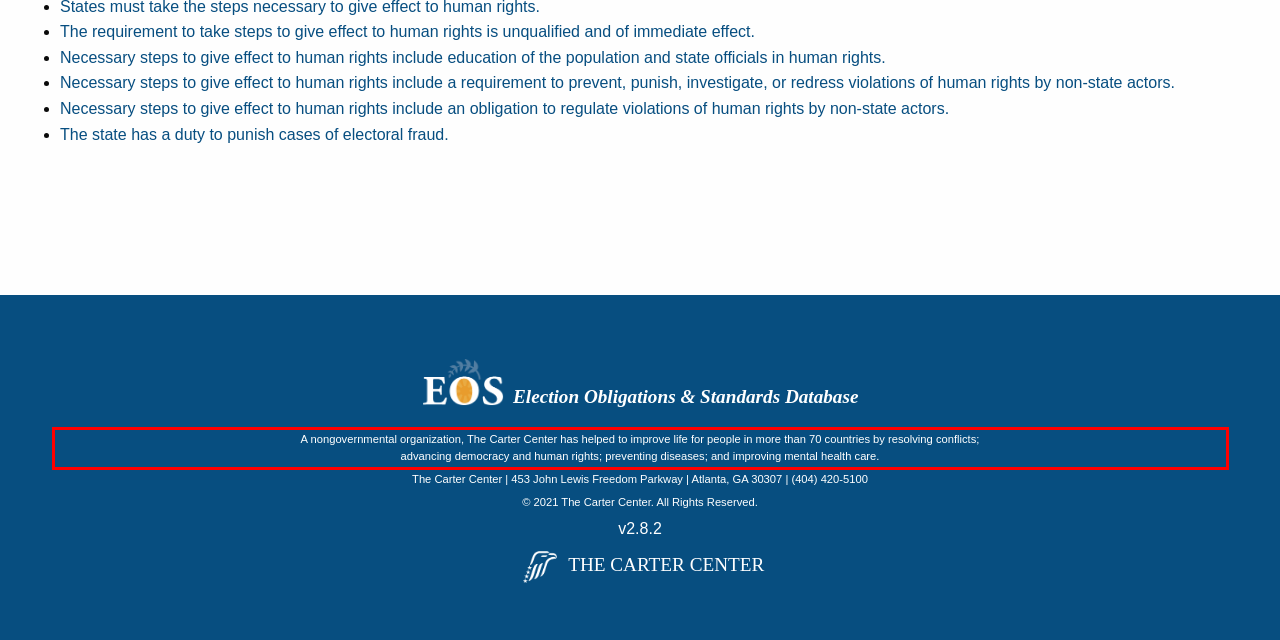Given a screenshot of a webpage with a red bounding box, please identify and retrieve the text inside the red rectangle.

A nongovernmental organization, The Carter Center has helped to improve life for people in more than 70 countries by resolving conflicts; advancing democracy and human rights; preventing diseases; and improving mental health care.